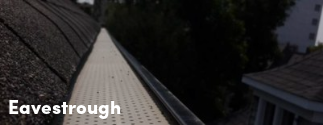What is the function of the gutter guard?
Give a comprehensive and detailed explanation for the question.

The presence of the gutter guard indicates a modern approach to maintenance, aimed at keeping debris out while ensuring efficient drainage. This implies that the gutter guard's primary function is to prevent debris from entering the eavestrough and disrupting the flow of water.